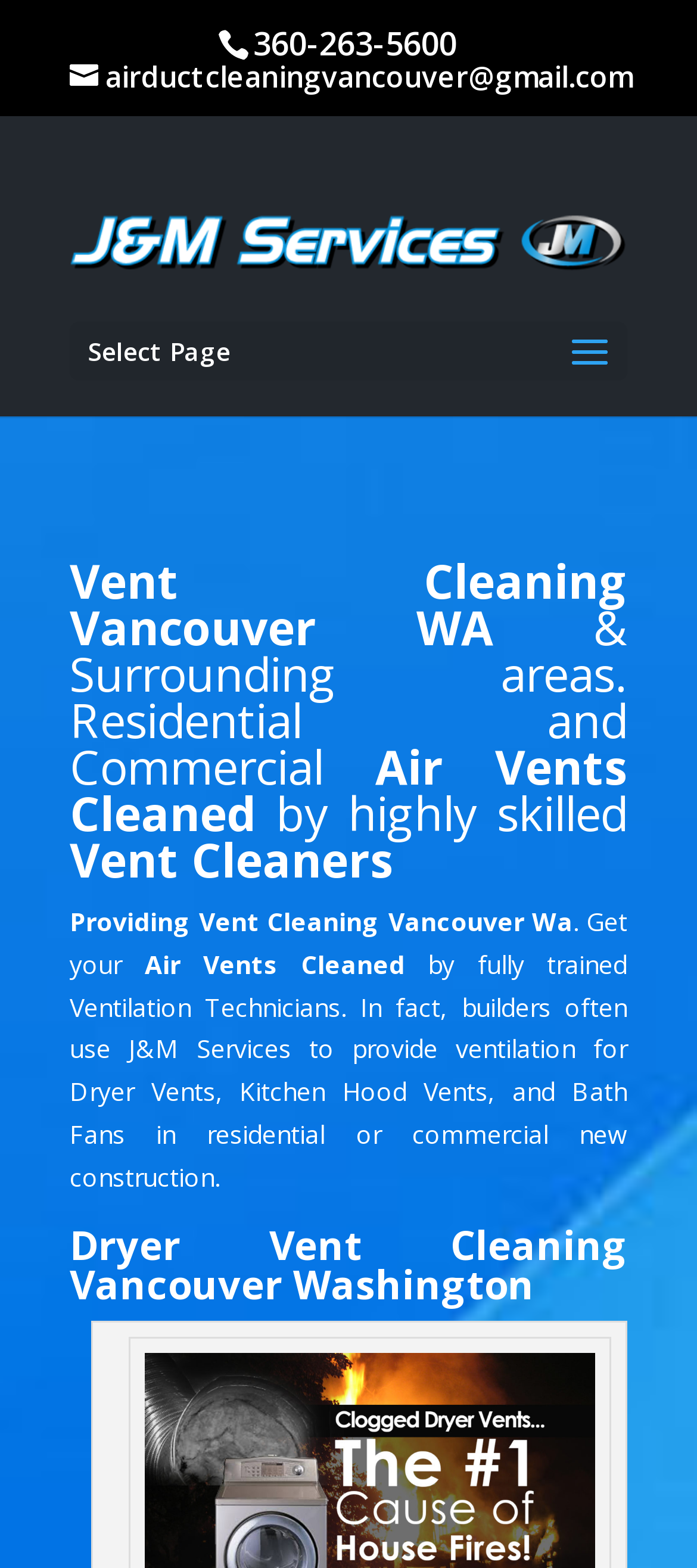From the element description alt="Airduct Cleaning Vancouver", predict the bounding box coordinates of the UI element. The coordinates must be specified in the format (top-left x, top-left y, bottom-right x, bottom-right y) and should be within the 0 to 1 range.

[0.1, 0.14, 0.9, 0.162]